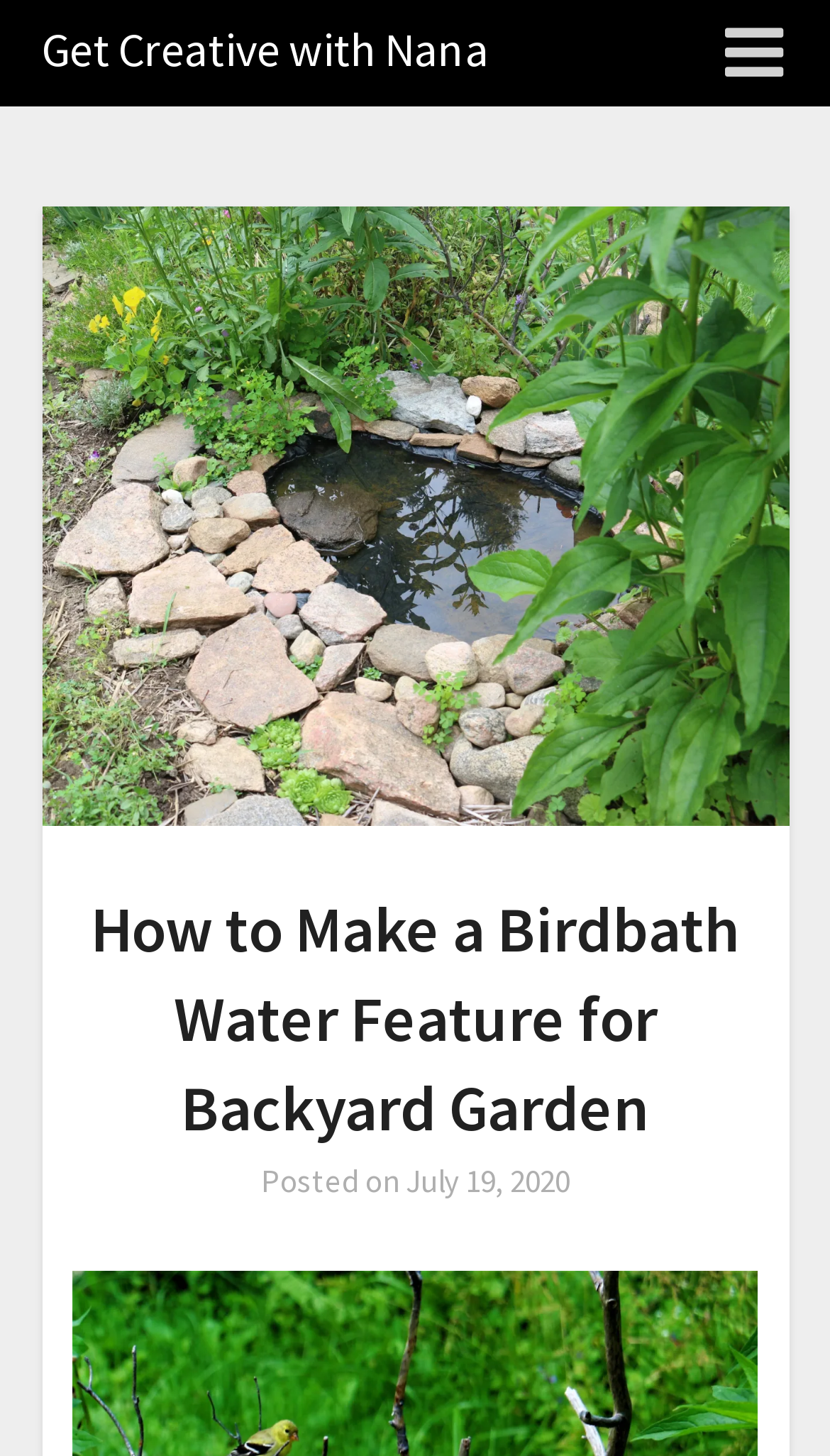What is the name of the website?
Analyze the image and provide a thorough answer to the question.

I found the name of the website by looking at the root element which contains a link with the text 'Get Creative with Nana'.